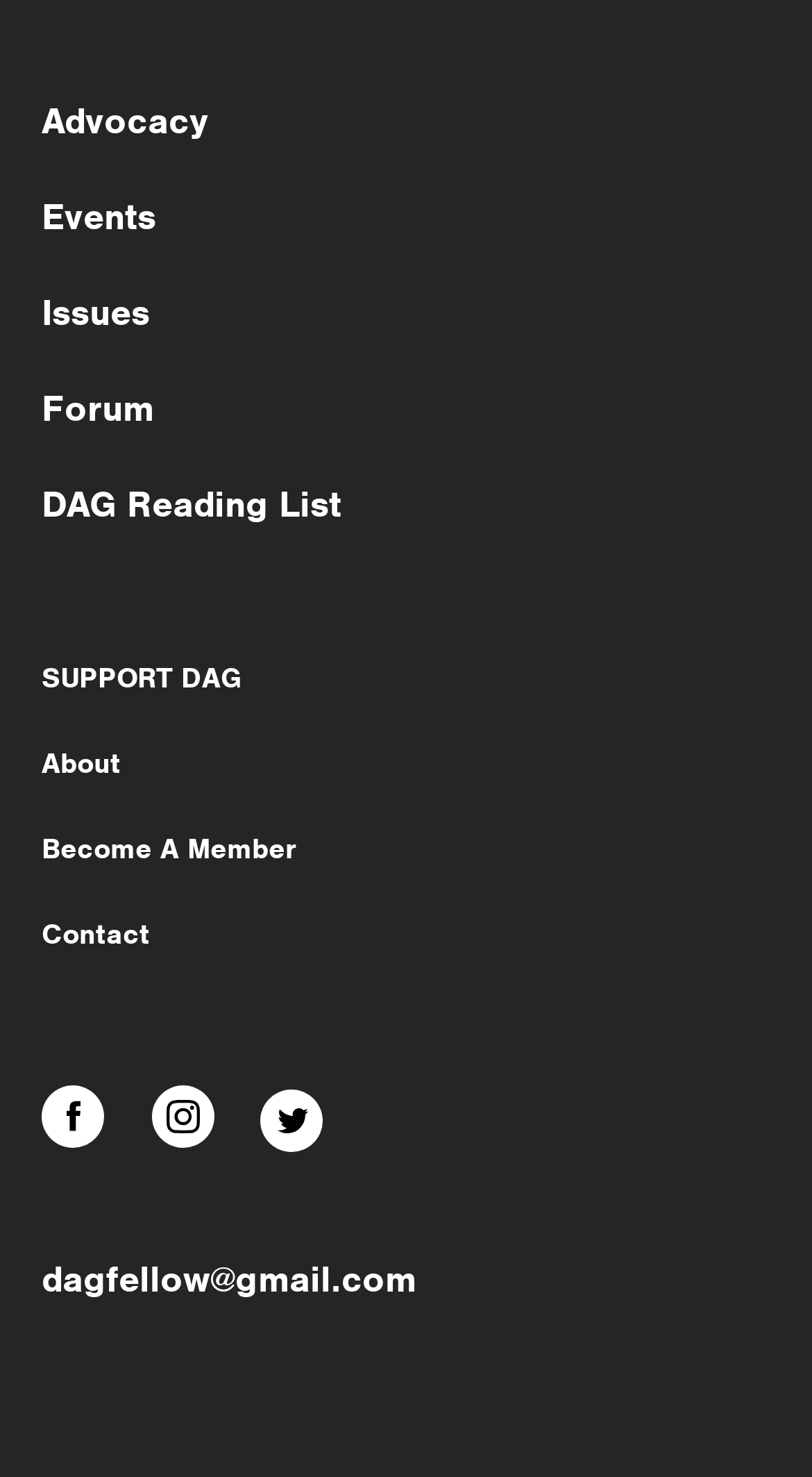Determine the bounding box coordinates of the section to be clicked to follow the instruction: "Visit the DAG Reading List". The coordinates should be given as four float numbers between 0 and 1, formatted as [left, top, right, bottom].

[0.051, 0.326, 0.421, 0.362]